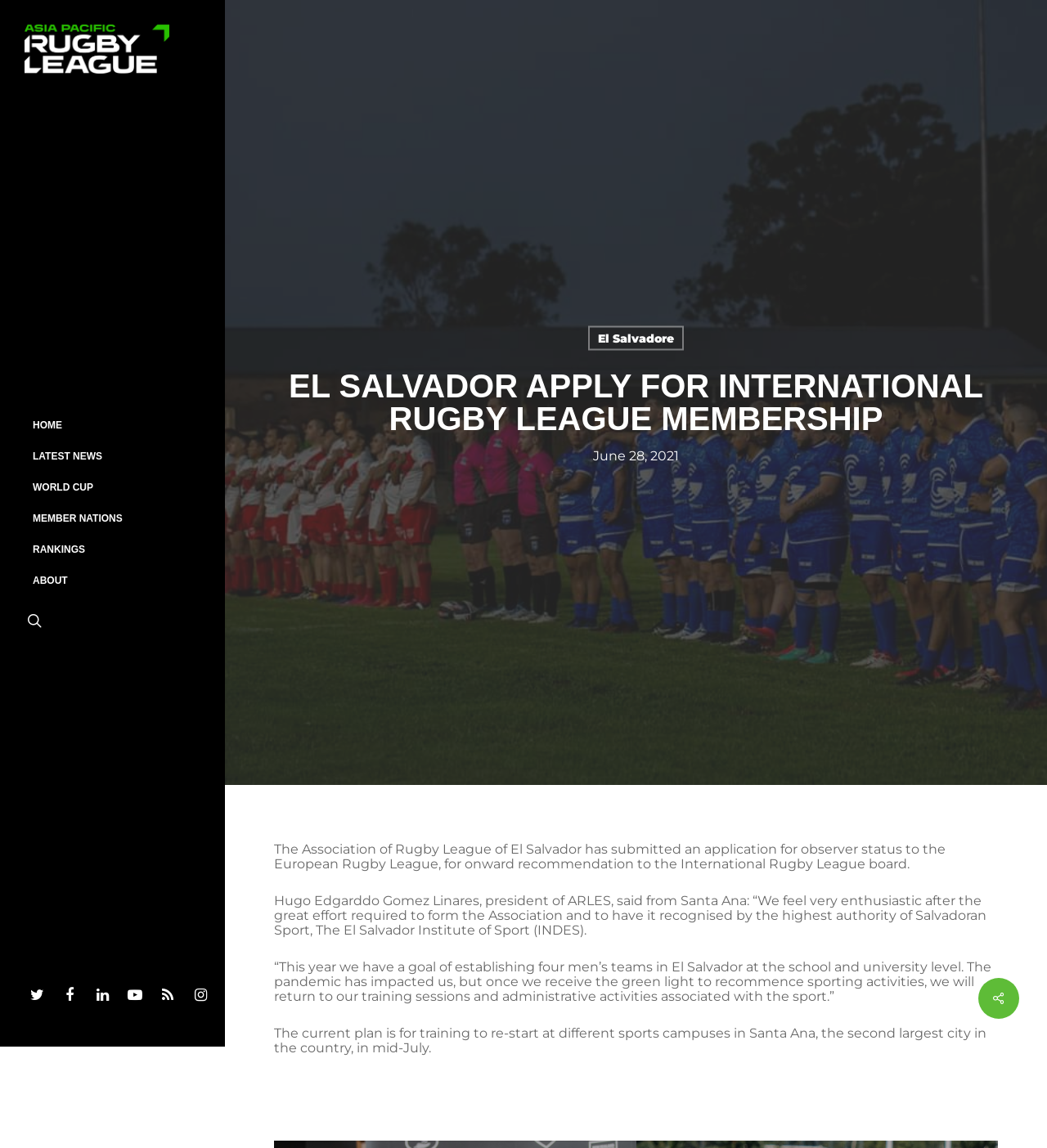What is the name of the president of ARLES?
Respond with a short answer, either a single word or a phrase, based on the image.

Hugo Edgarddo Gomez Linares